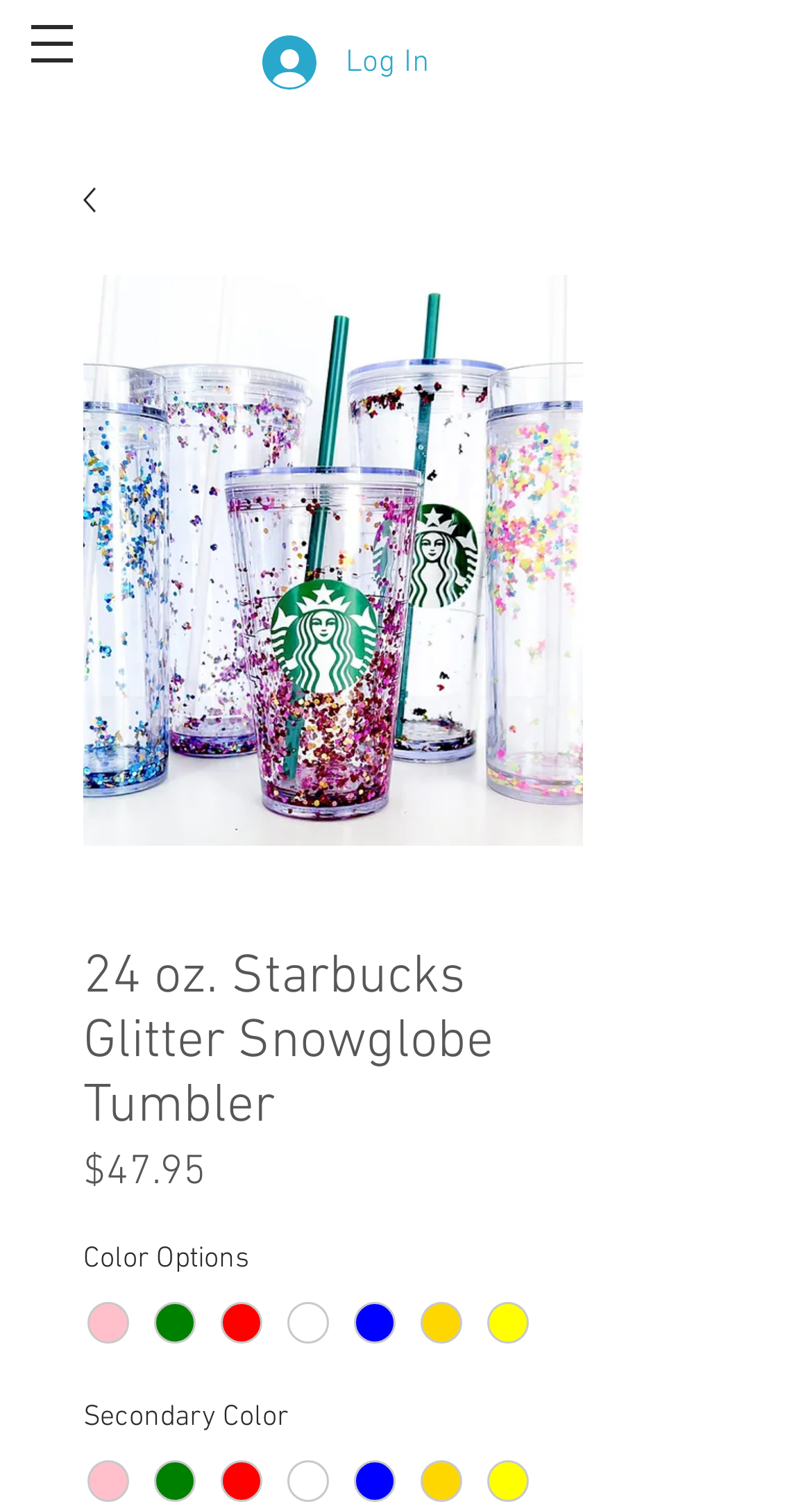How many color options are available for the Starbucks Glitter Snowglobe Tumbler?
Give a one-word or short phrase answer based on the image.

8